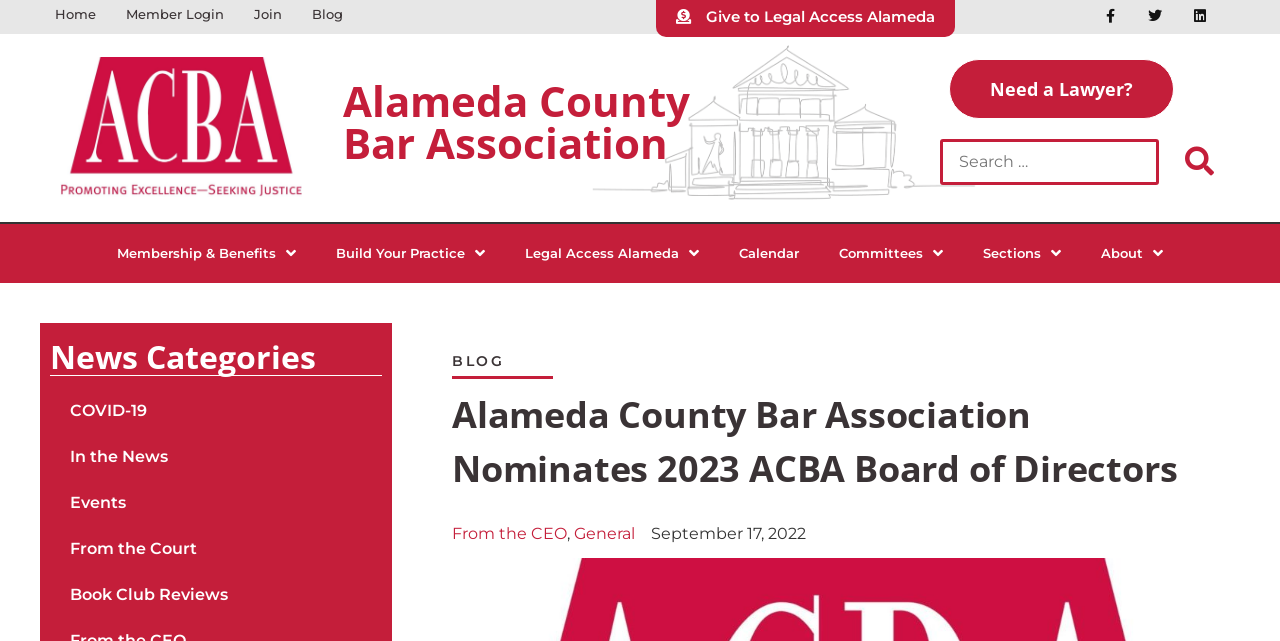Detail the various sections and features of the webpage.

The webpage is about the Alameda County Bar Association (ACBA) and its 2023 Board of Directors. At the top left corner, there is an ACBA logo, which is an image linked to the ACBA website. Next to the logo, there is a heading that reads "Alameda County Bar Association". 

On the top right side, there are several links, including "Need a Lawyer?", a search bar, and a "submit search" button. Below these links, there are seven navigation links: "Membership & Benefits", "Build Your Practice", "Legal Access Alameda", "Calendar", "Committees", "Sections", and "About".

Further down, there is a heading that says "News Categories", followed by five links: "COVID-19", "In the News", "Events", "From the Court", and "Book Club Reviews". 

On the right side of the page, there is a heading that reads "BLOG", with a linked text "BLOG" below it. 

The main content of the page is about the 2023 ACBA Board of Directors, with a heading that reads "Alameda County Bar Association Nominates 2023 ACBA Board of Directors". The text below lists the executive officers, including Alice Cheng as President, Megan Burns as President-Elect, and Jo-Anna Nieves as Vice President, as well as new directors Aimee Hamoy and Mahal Montoya Billingsley. 

There are also links to "From the CEO" and "General" categories, with a timestamp of September 17, 2022.